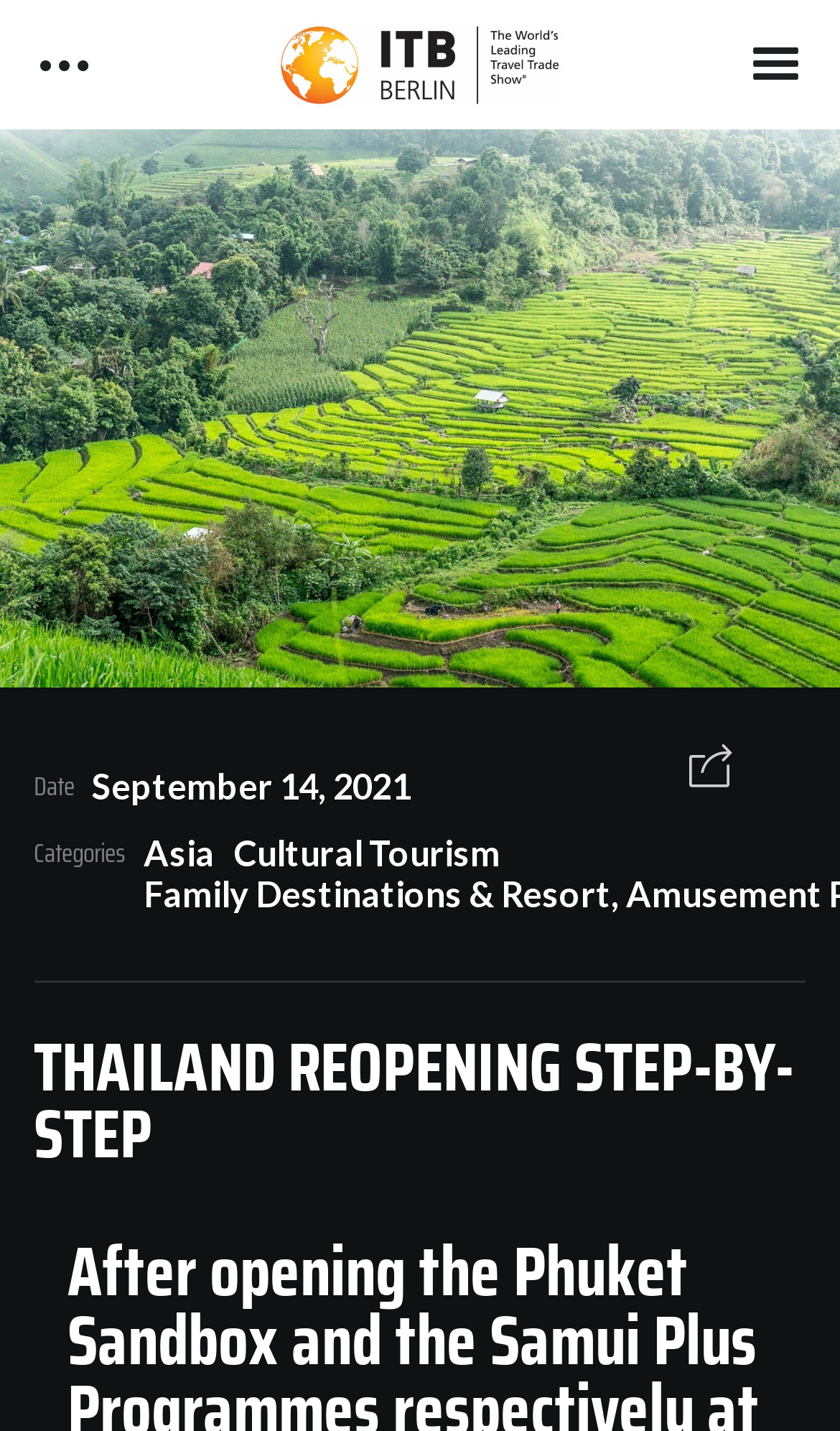Given the webpage screenshot and the description, determine the bounding box coordinates (top-left x, top-left y, bottom-right x, bottom-right y) that define the location of the UI element matching this description: name="s" placeholder="Search …" title="Search for:"

[0.077, 0.16, 0.692, 0.22]